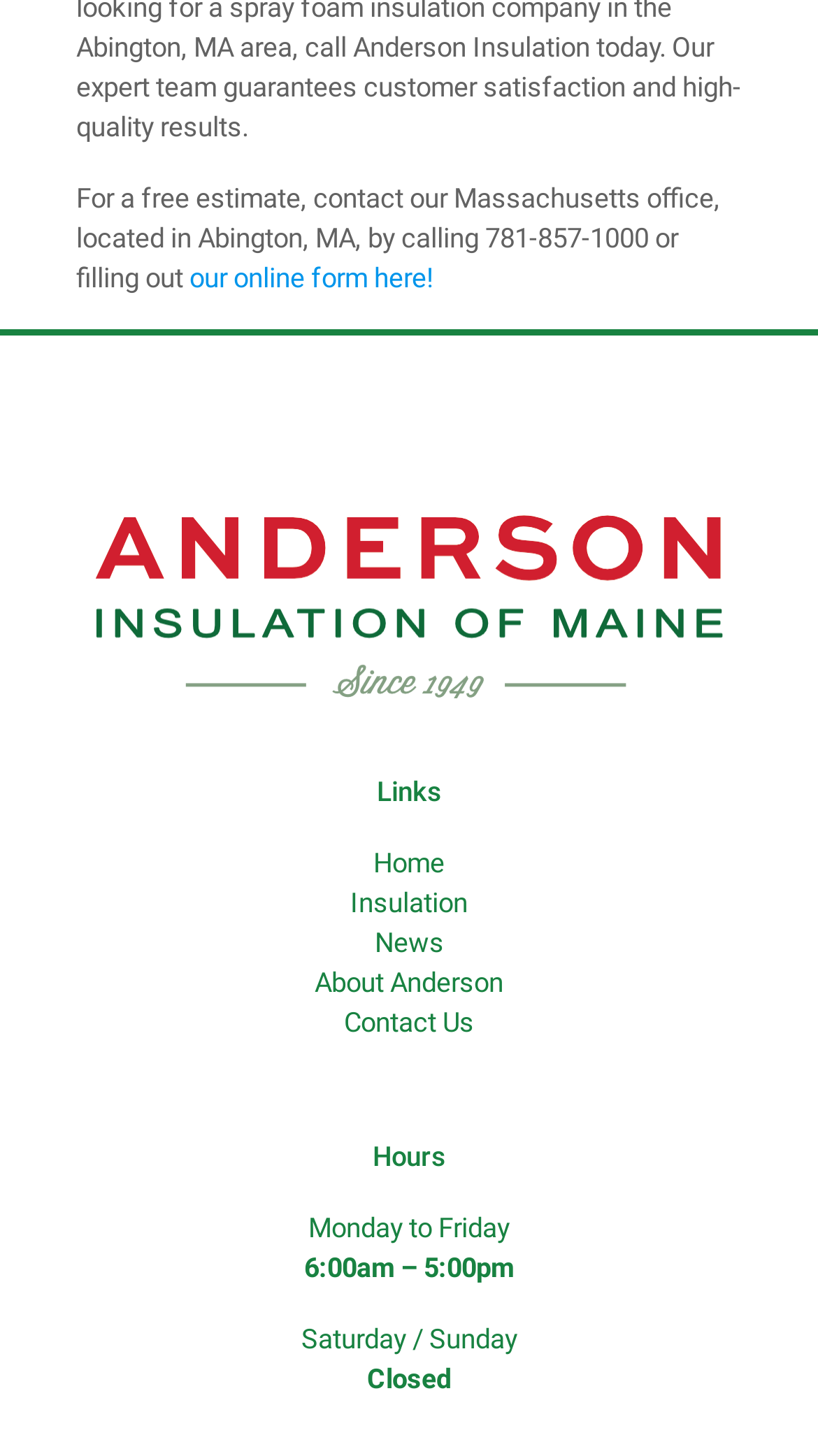What is the link to the 'About Anderson' page?
Please provide a comprehensive answer based on the visual information in the image.

The link to the 'About Anderson' page can be found in the list of links under the 'Links' heading. The link is labeled as 'About Anderson' and is located between the 'News' and 'Contact Us' links.